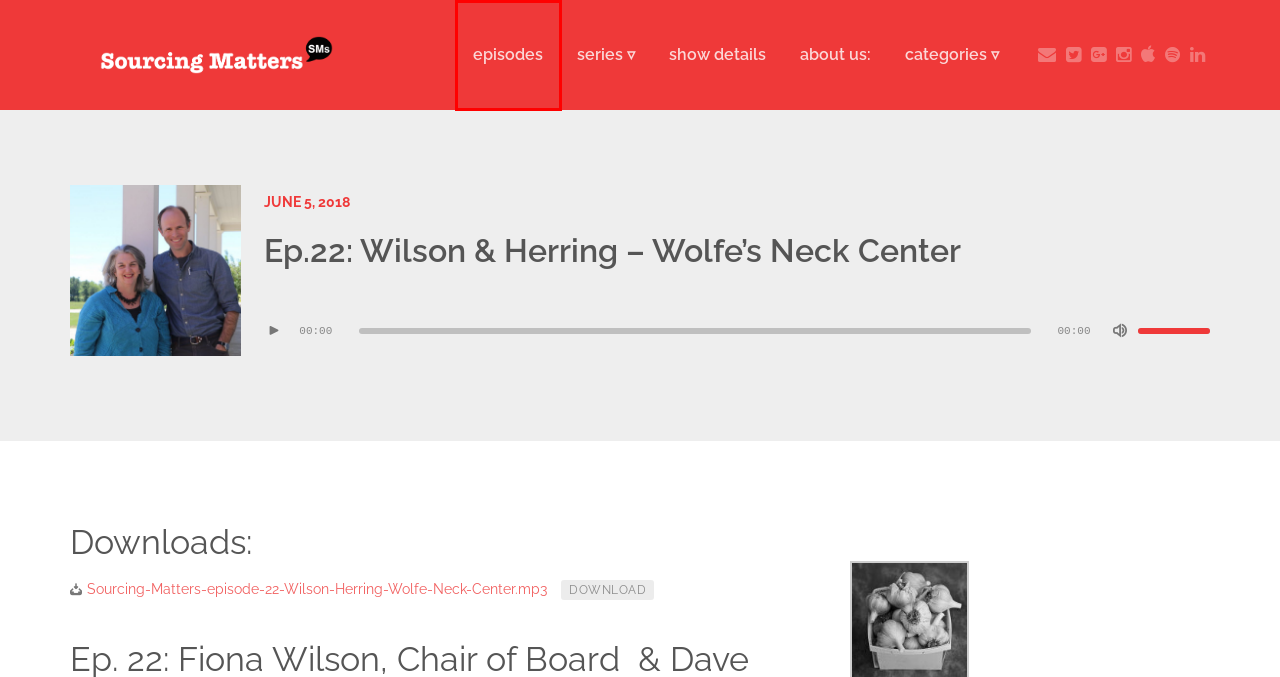With the provided webpage screenshot containing a red bounding box around a UI element, determine which description best matches the new webpage that appears after clicking the selected element. The choices are:
A. Land Use – Sourcing Matters.show
B. LIBRARY – Sourcing Matters.show
C. about us: – Sourcing Matters.show
D. EPISODES BY SUBJECT MATTER – Sourcing Matters.show
E. details – Sourcing Matters.show
F. Soil Health – Sourcing Matters.show
G. Sourcing Matters.show
H. Agriculture – Sourcing Matters.show

B